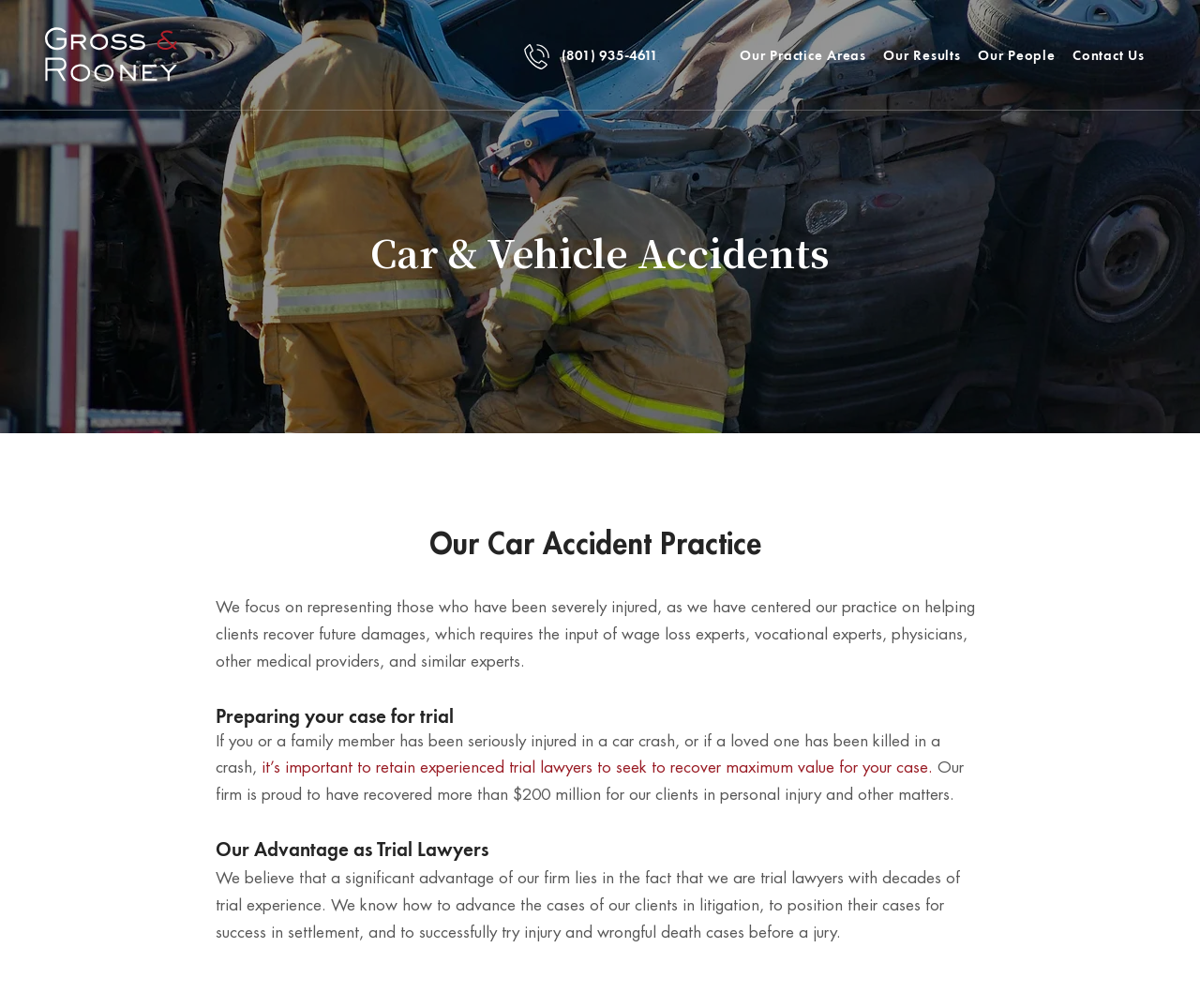Find and extract the text of the primary heading on the webpage.

Car & Vehicle Accidents